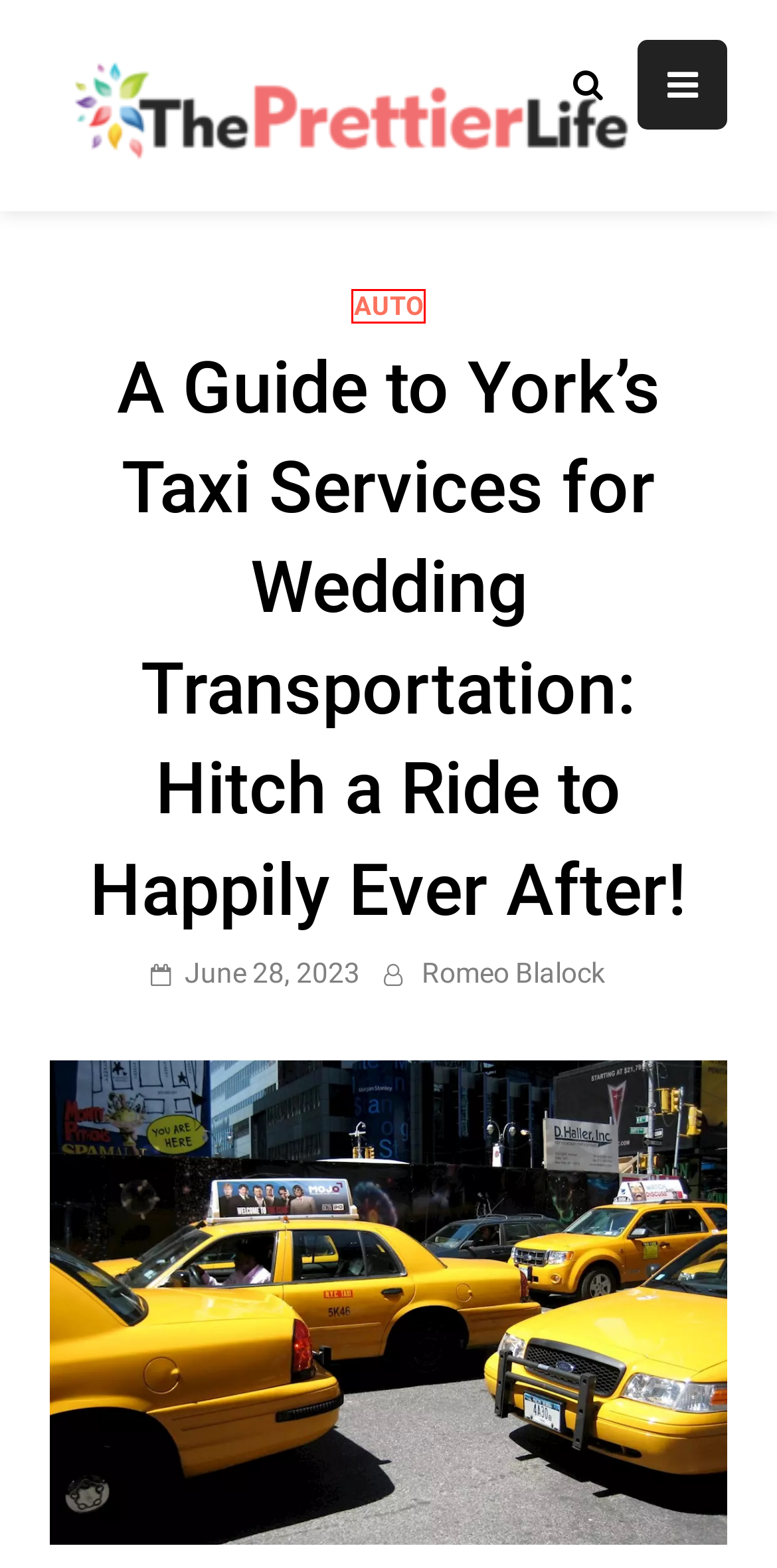Examine the screenshot of a webpage with a red bounding box around an element. Then, select the webpage description that best represents the new page after clicking the highlighted element. Here are the descriptions:
A. Some Vital Risks Associated With Chin Augmentation Gone Wrong - The Prettier Life
B. Auto Archives - The Prettier Life
C. Entertainment Archives - The Prettier Life
D. The Allure and Reality of Cheap Sex Dolls: Navigating Affordability and Quality - The Prettier Life
E. Real Estate Archives - The Prettier Life
F. The Prettier Life | General Blog
G. How to Leverage CRM for Improved Customer Retention - The Prettier Life
H. Health Archives - The Prettier Life

B